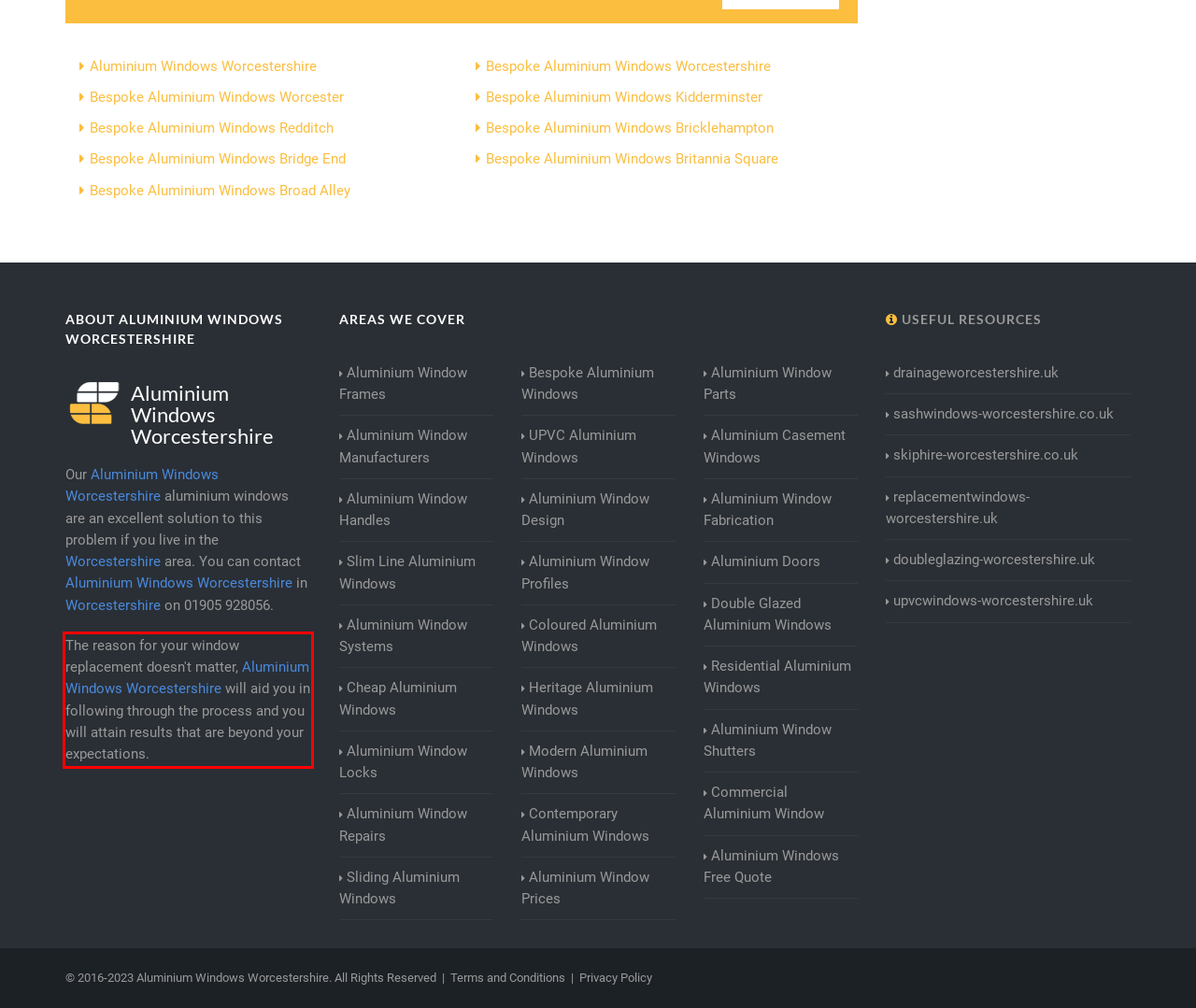You are provided with a screenshot of a webpage featuring a red rectangle bounding box. Extract the text content within this red bounding box using OCR.

The reason for your window replacement doesn't matter, Aluminium Windows Worcestershire will aid you in following through the process and you will attain results that are beyond your expectations.